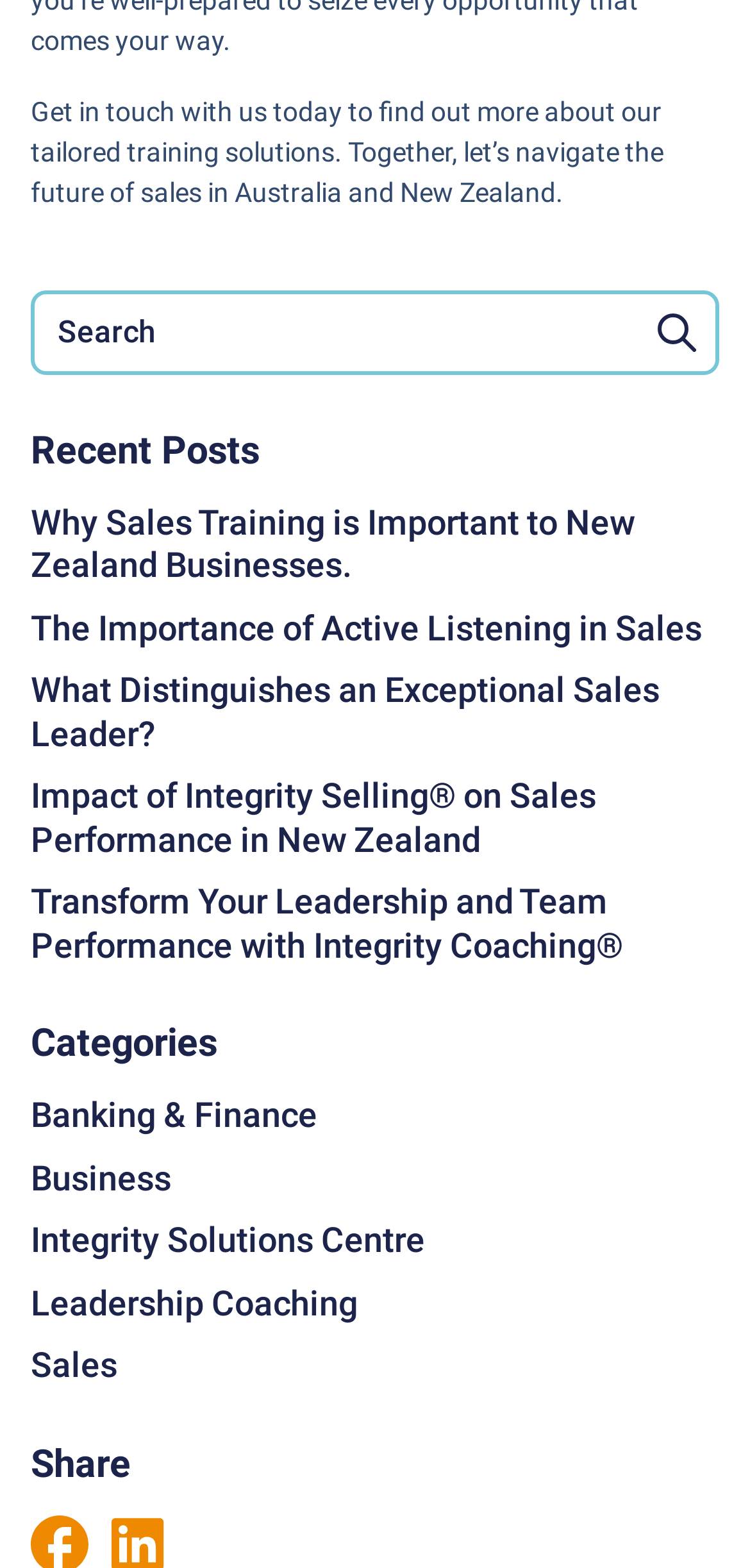Identify the bounding box coordinates of the area that should be clicked in order to complete the given instruction: "browse sales category". The bounding box coordinates should be four float numbers between 0 and 1, i.e., [left, top, right, bottom].

[0.041, 0.857, 0.959, 0.885]